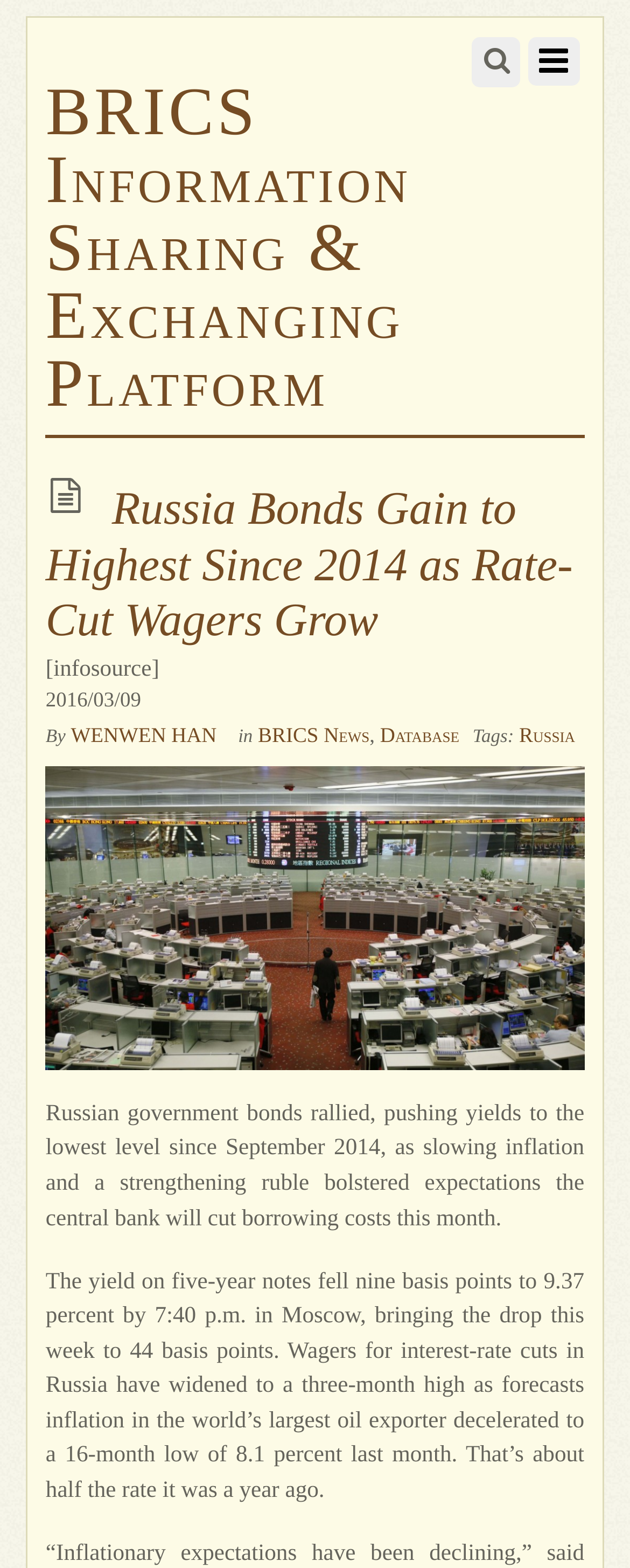What is the date of the article?
We need a detailed and meticulous answer to the question.

I found the date of the article by looking at the text next to the time element, which is typically used to display the publication date of an article.